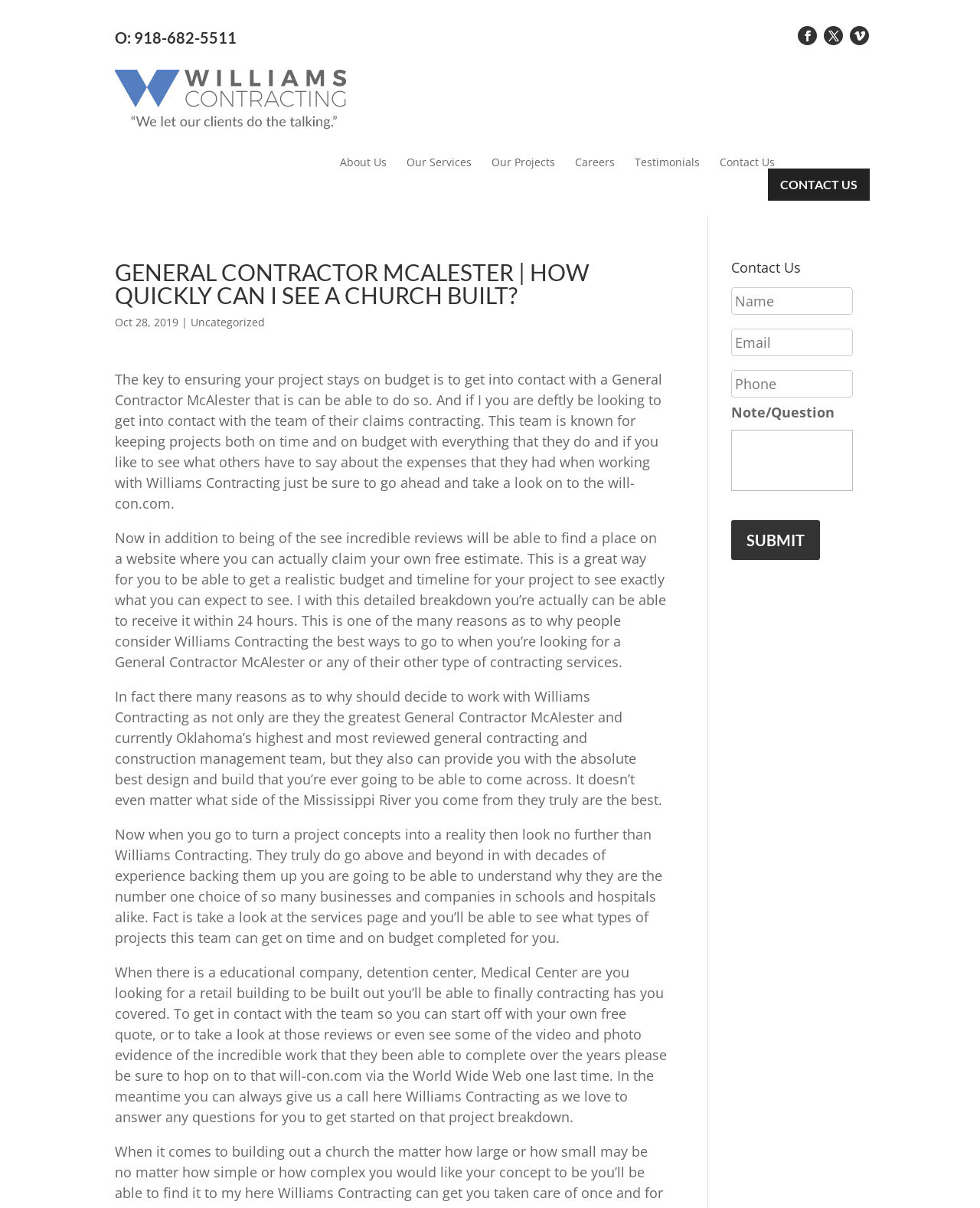Given the element description About Us, specify the bounding box coordinates of the corresponding UI element in the format (top-left x, top-left y, bottom-right x, bottom-right y). All values must be between 0 and 1.

[0.347, 0.064, 0.395, 0.073]